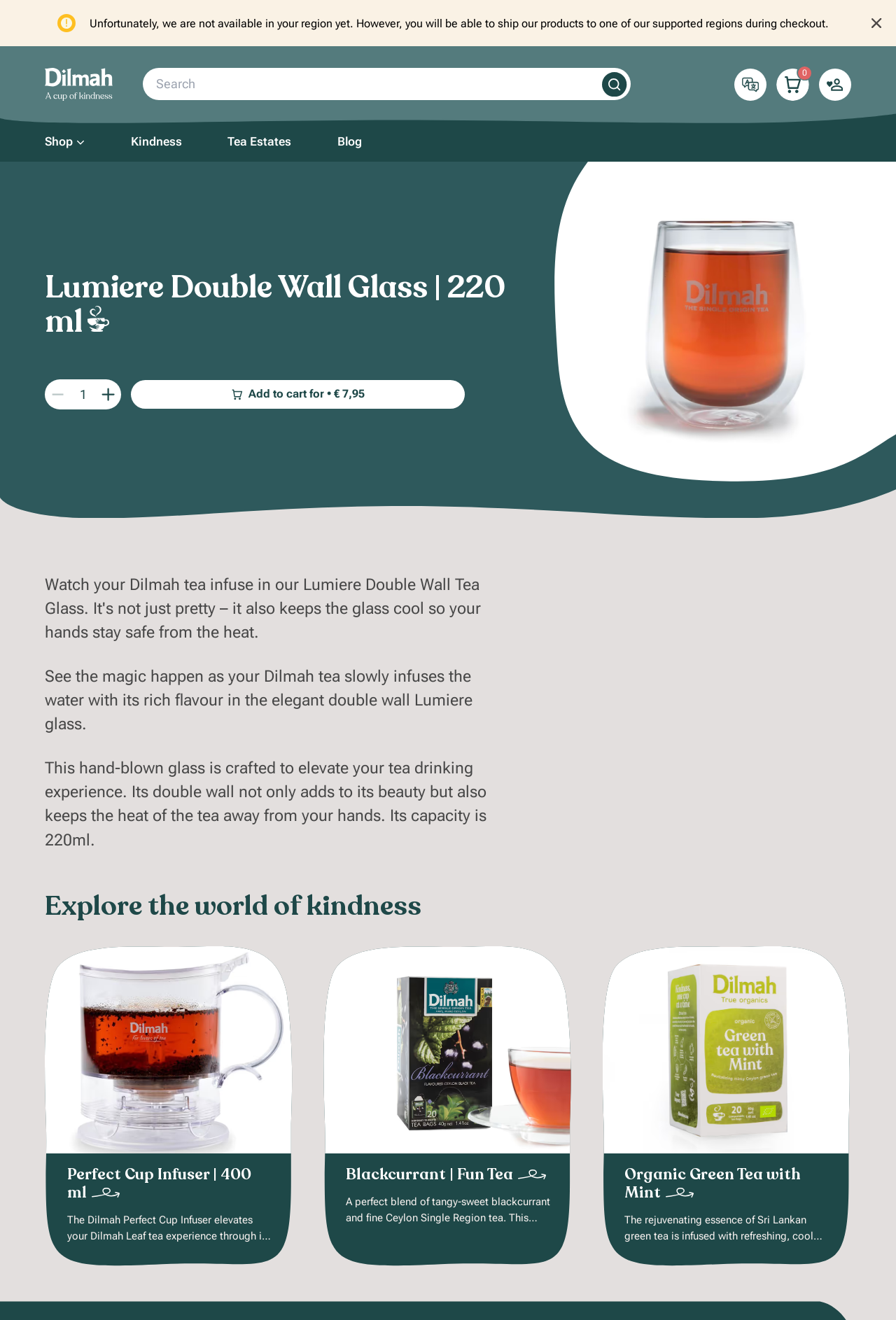Find the UI element described as: "aria-label="Increase quantity"" and predict its bounding box coordinates. Ensure the coordinates are four float numbers between 0 and 1, [left, top, right, bottom].

[0.107, 0.288, 0.135, 0.31]